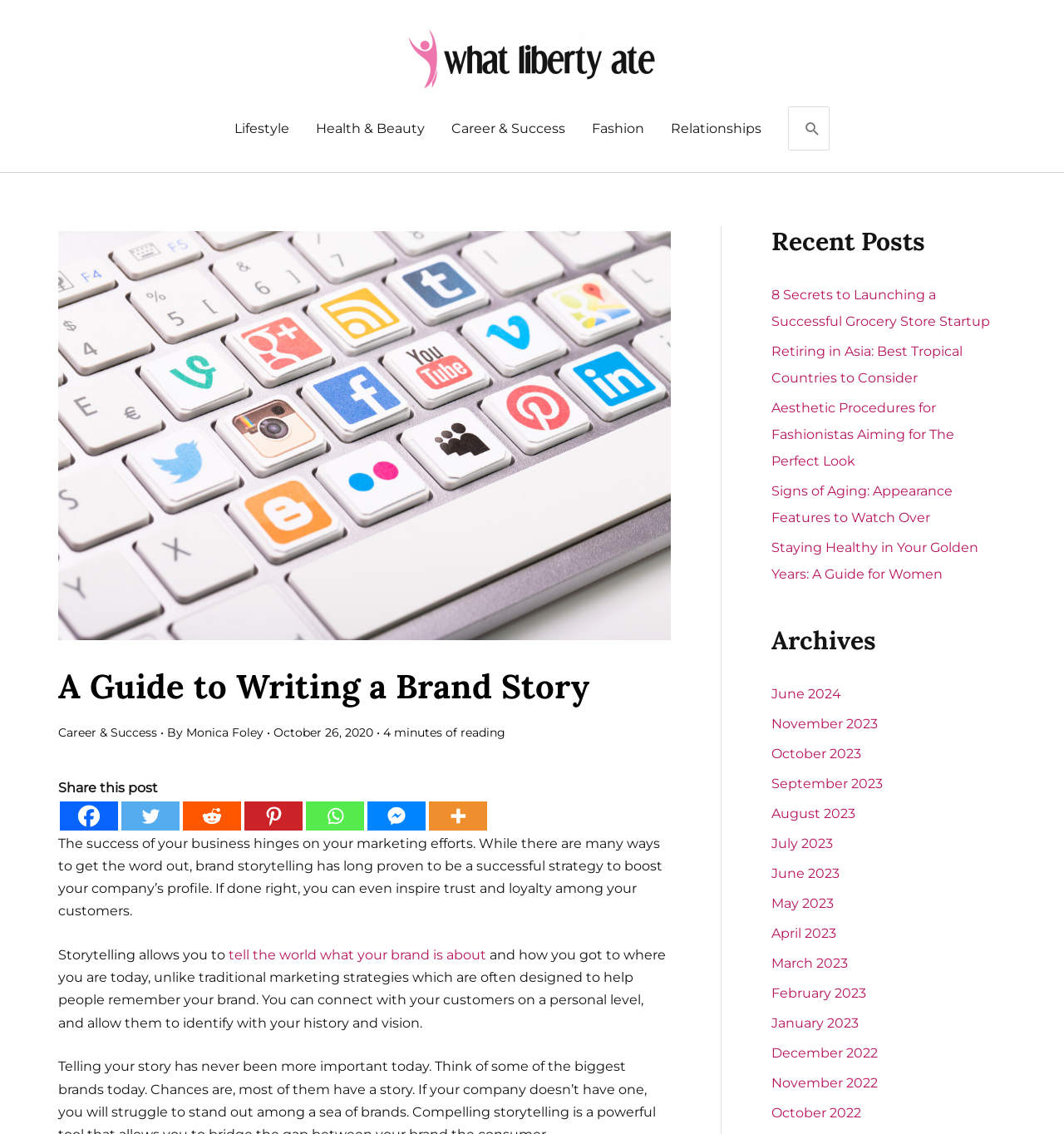Find the bounding box coordinates of the area that needs to be clicked in order to achieve the following instruction: "Share this post on Facebook". The coordinates should be specified as four float numbers between 0 and 1, i.e., [left, top, right, bottom].

[0.056, 0.707, 0.111, 0.732]